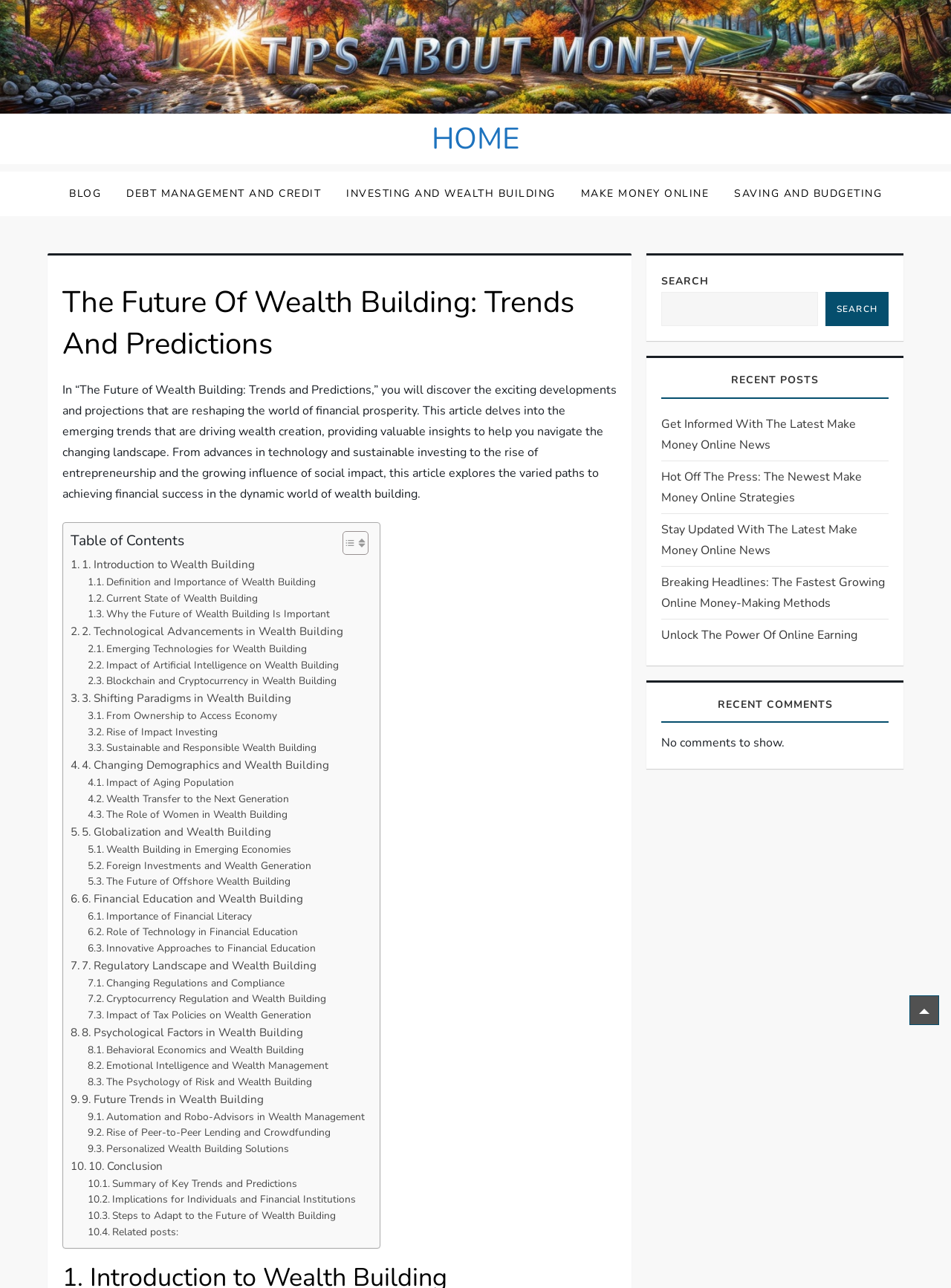Construct a thorough caption encompassing all aspects of the webpage.

The webpage is about the future of wealth building, featuring trends and predictions. At the top, there is a navigation menu with links to "HOME", "BLOG", "DEBT MANAGEMENT AND CREDIT", "INVESTING AND WEALTH BUILDING", "MAKE MONEY ONLINE", and "SAVING AND BUDGETING". 

Below the navigation menu, there is a header section with a heading that reads "The Future Of Wealth Building: Trends And Predictions". This is followed by a brief introduction to the article, which discusses the emerging trends driving wealth creation and provides insights to help navigate the changing landscape.

The main content of the webpage is organized into a table of contents with 10 sections, each focusing on a specific aspect of wealth building, such as technological advancements, shifting paradigms, changing demographics, and financial education. Each section has multiple links to subtopics, allowing users to explore specific areas of interest.

On the right side of the webpage, there is a complementary section with a search bar, a "RECENT POSTS" section featuring five links to recent articles, and a "RECENT COMMENTS" section that currently shows no comments.

At the bottom of the webpage, there is a "to-top" link that allows users to quickly navigate back to the top of the page.